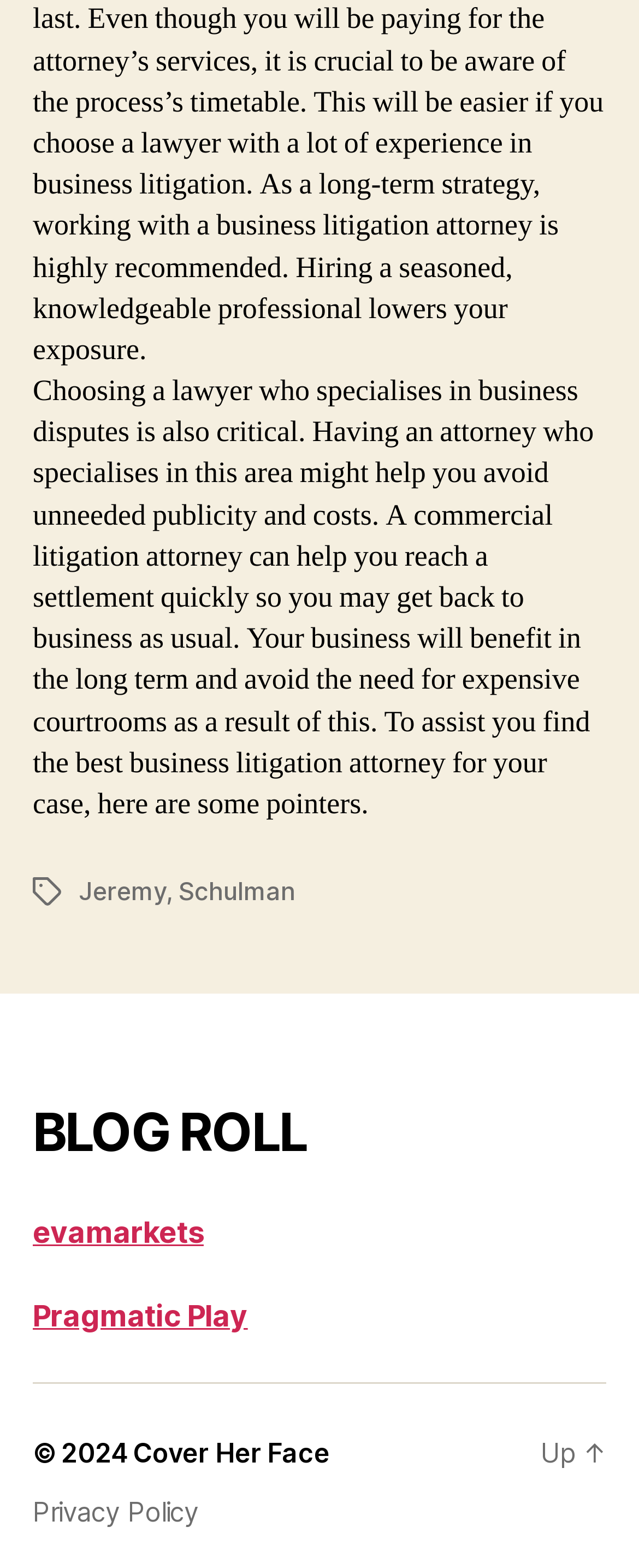How many sections are there in the webpage? Analyze the screenshot and reply with just one word or a short phrase.

3